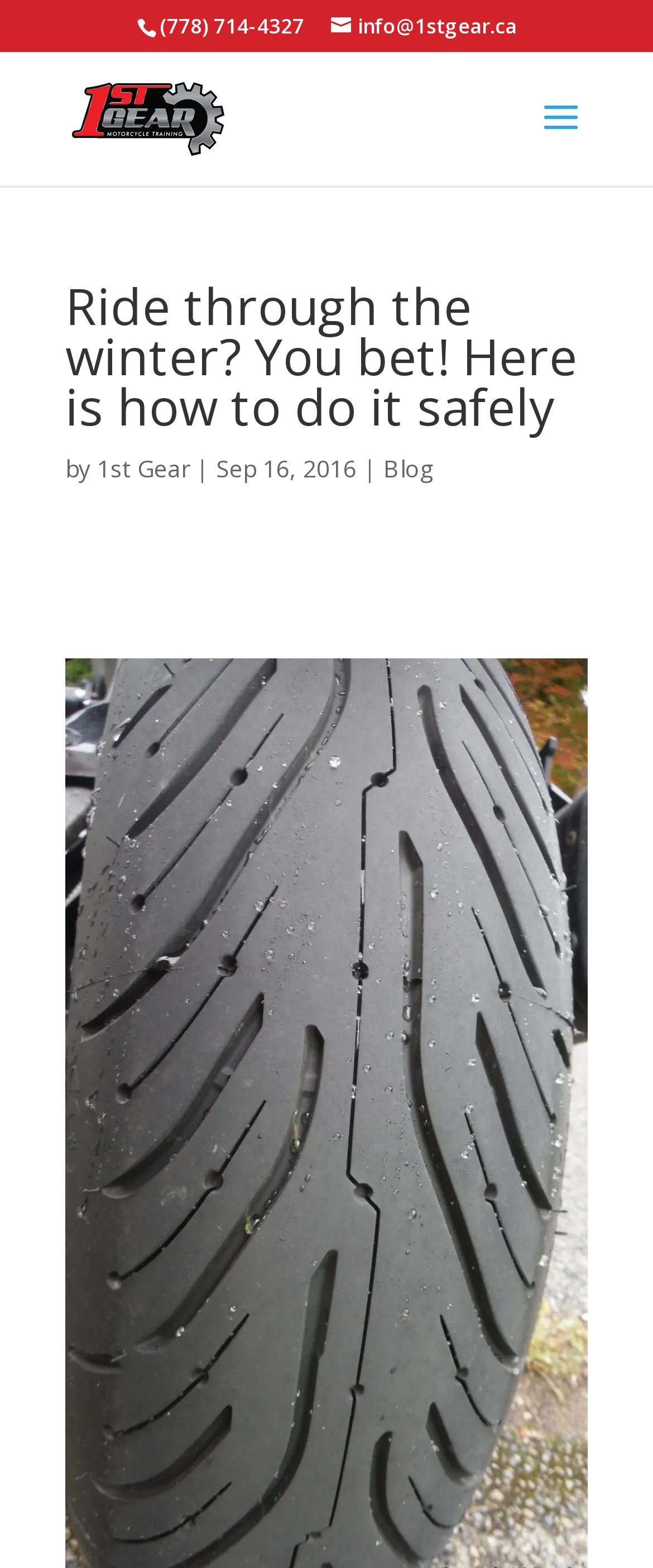When was the blog post published?
Based on the image, please offer an in-depth response to the question.

I found the publication date of the blog post by looking at the static text element with the bounding box coordinates [0.331, 0.288, 0.546, 0.309], which contains the date 'Sep 16, 2016'.